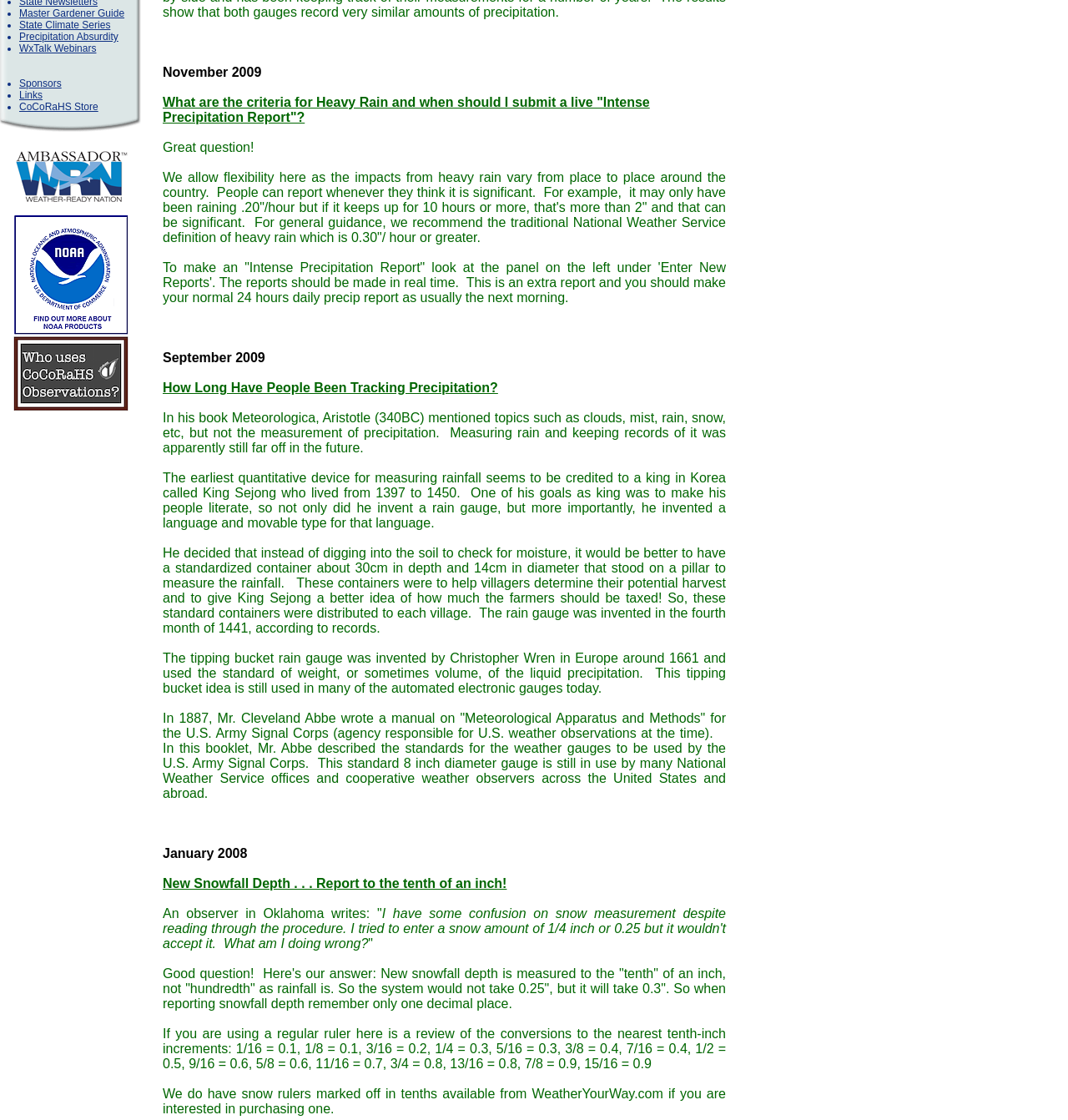Identify the bounding box for the described UI element: "Sponsors".

[0.018, 0.069, 0.058, 0.08]